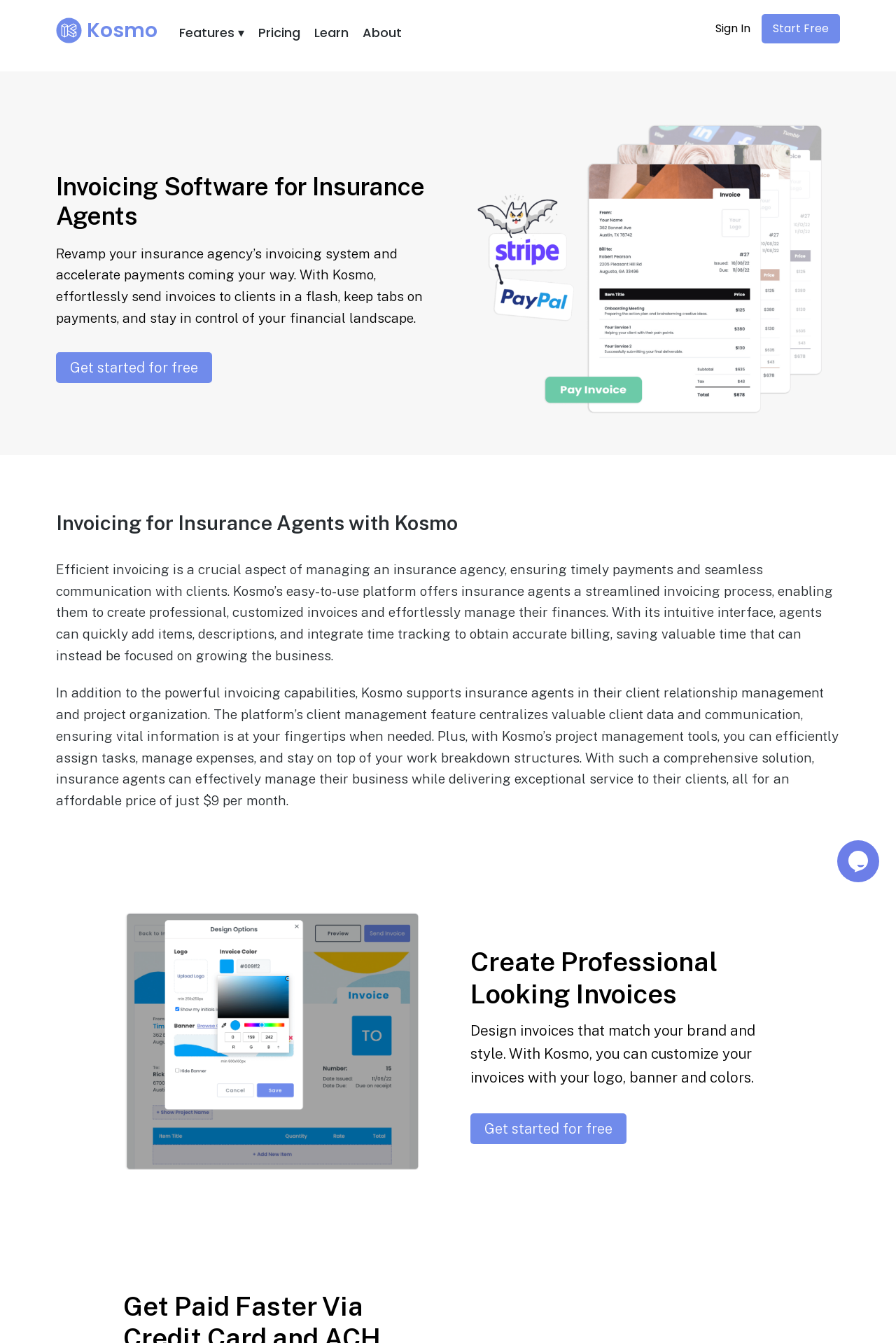Bounding box coordinates must be specified in the format (top-left x, top-left y, bottom-right x, bottom-right y). All values should be floating point numbers between 0 and 1. What are the bounding box coordinates of the UI element described as: Learn

[0.351, 0.018, 0.389, 0.031]